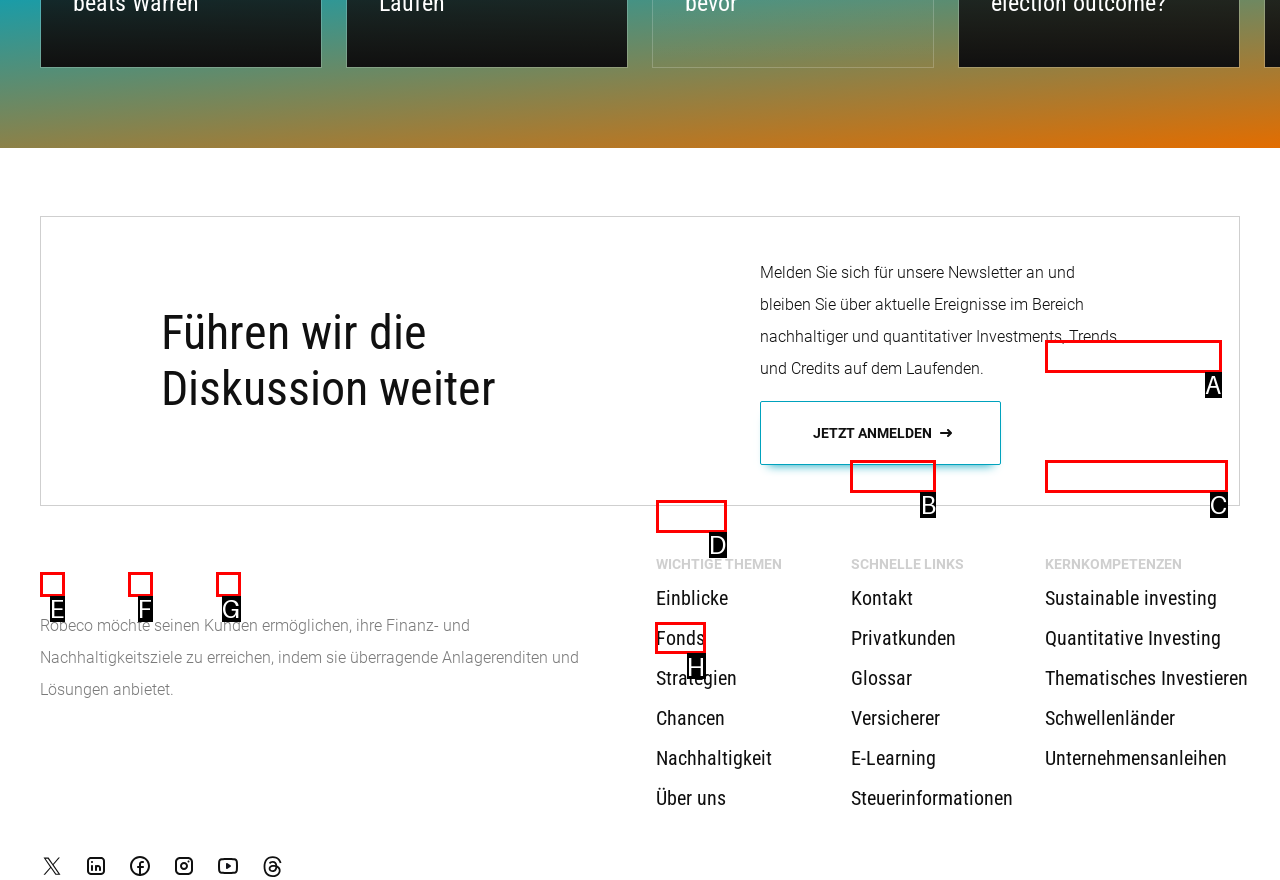Identify the correct UI element to click on to achieve the task: Explore the 'Fonds' section. Provide the letter of the appropriate element directly from the available choices.

H